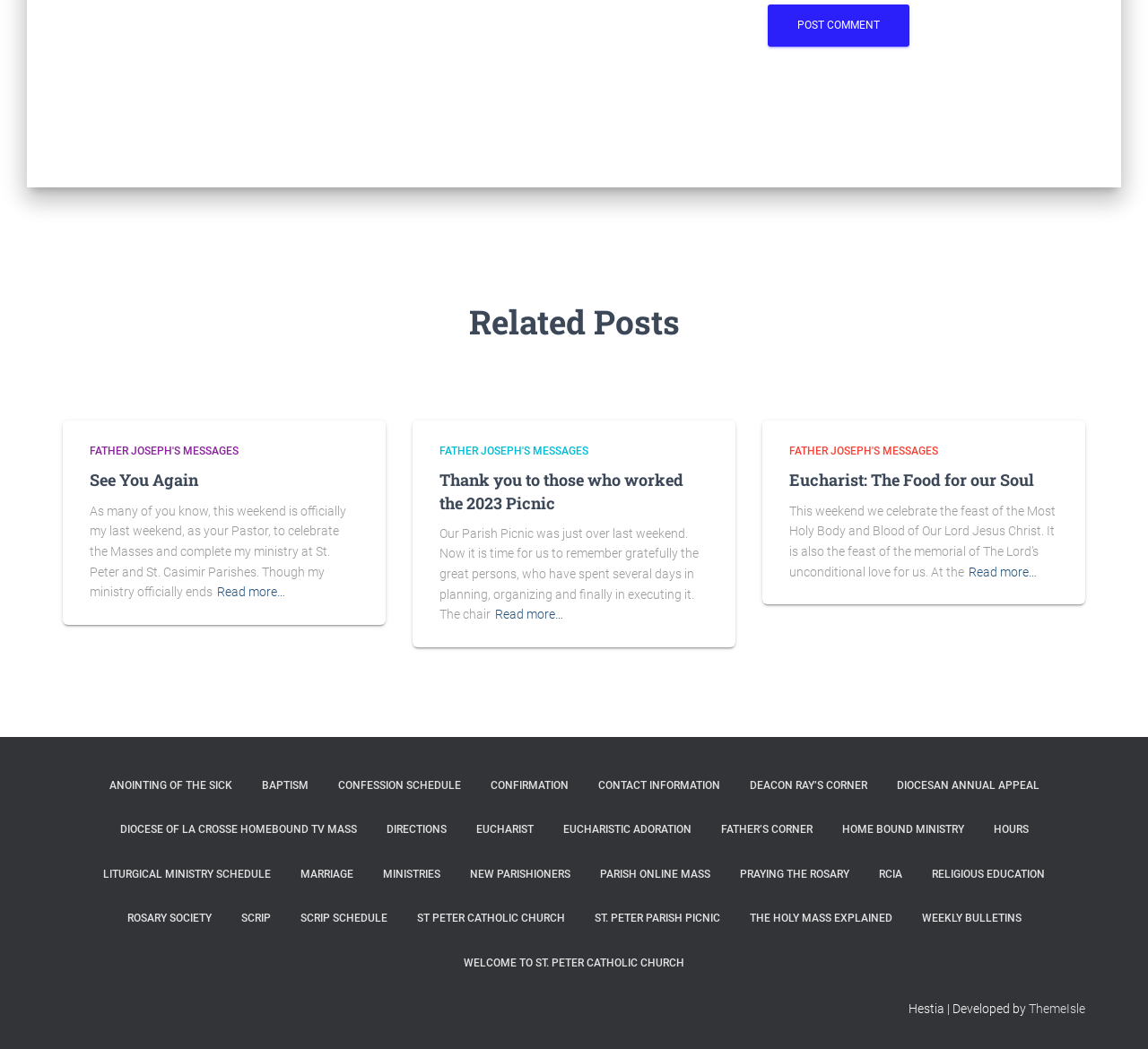Please specify the bounding box coordinates of the area that should be clicked to accomplish the following instruction: "Read more about 'FATHER JOSEPH'S MESSAGES'". The coordinates should consist of four float numbers between 0 and 1, i.e., [left, top, right, bottom].

[0.078, 0.424, 0.208, 0.436]